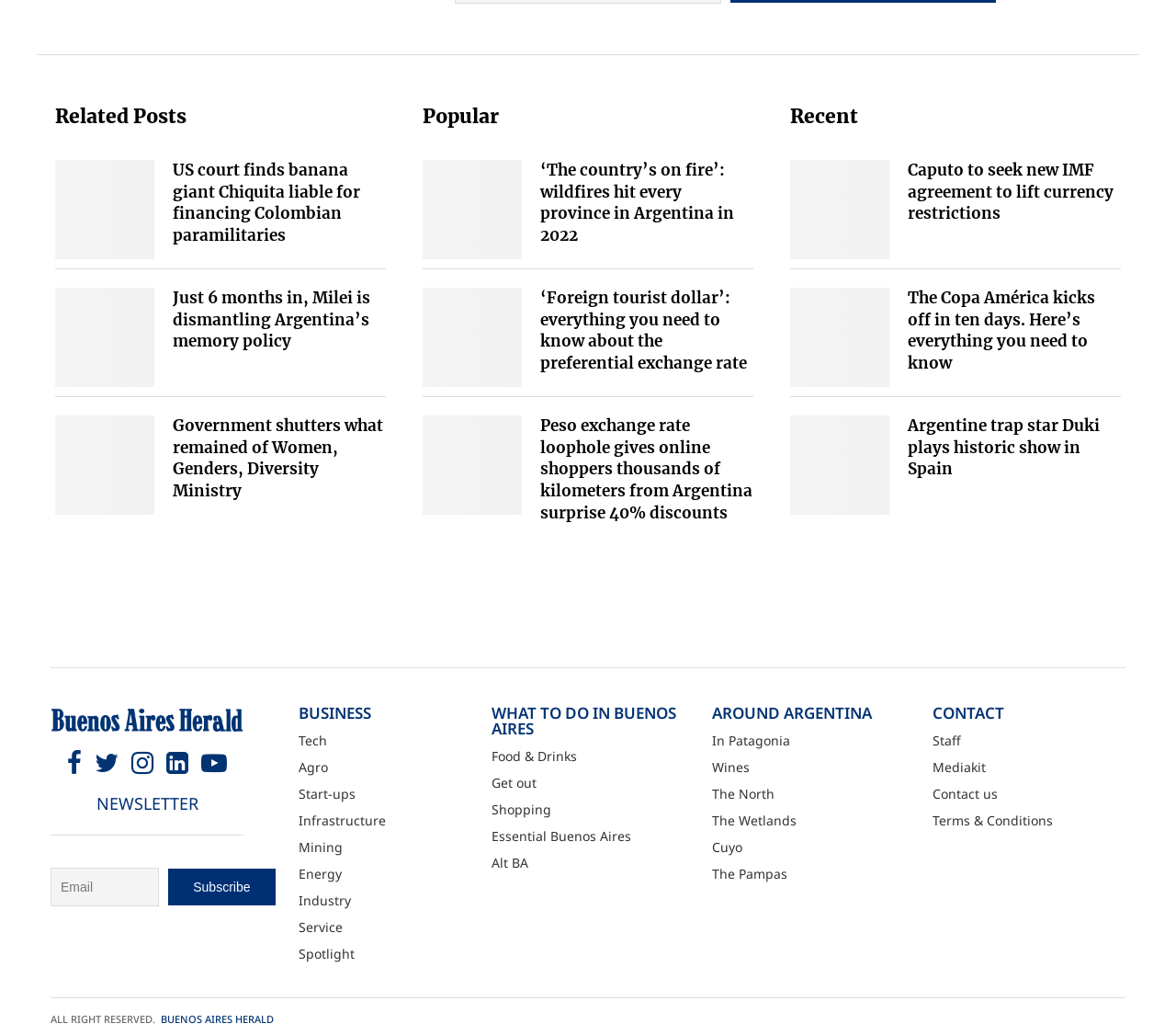What is the purpose of the textbox and button below the 'NEWSLETTER' heading?
From the details in the image, answer the question comprehensively.

The textbox and button elements are placed below the 'NEWSLETTER' heading, suggesting that they are related to subscribing to a newsletter. The textbox is labeled as 'Email' and the button is labeled as 'Subscribe', which further supports this conclusion.